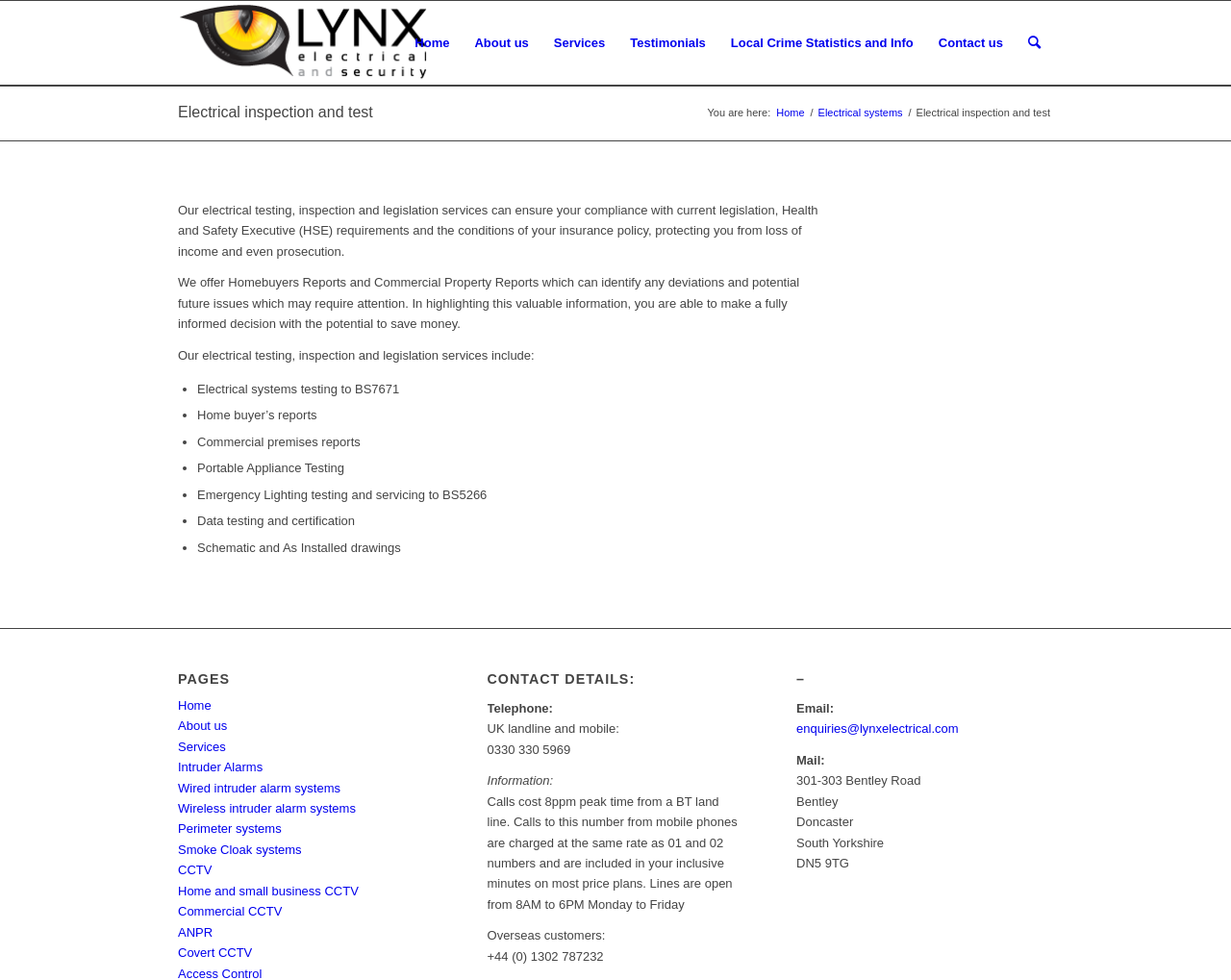Kindly determine the bounding box coordinates of the area that needs to be clicked to fulfill this instruction: "Click on Electrical inspection and test".

[0.145, 0.106, 0.303, 0.123]